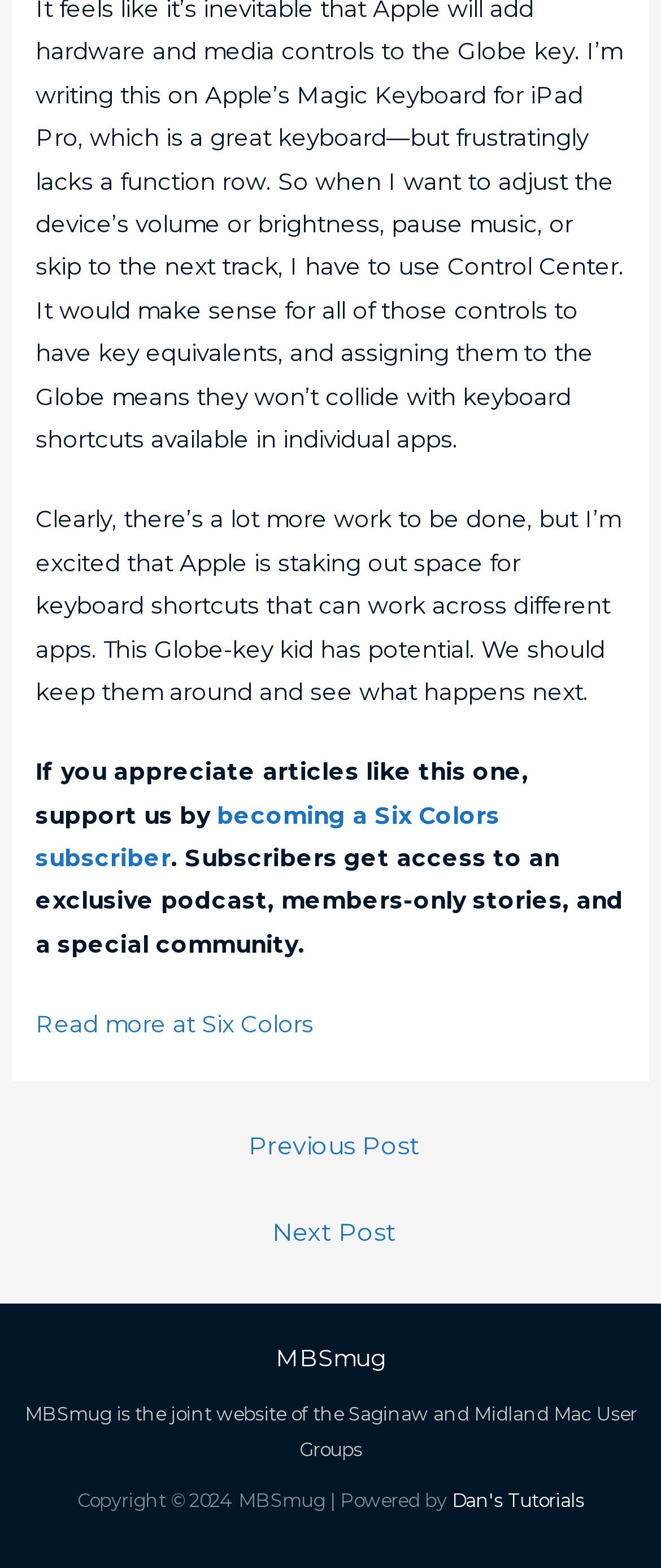Locate and provide the bounding box coordinates for the HTML element that matches this description: "Read more at Six Colors".

[0.054, 0.644, 0.474, 0.662]